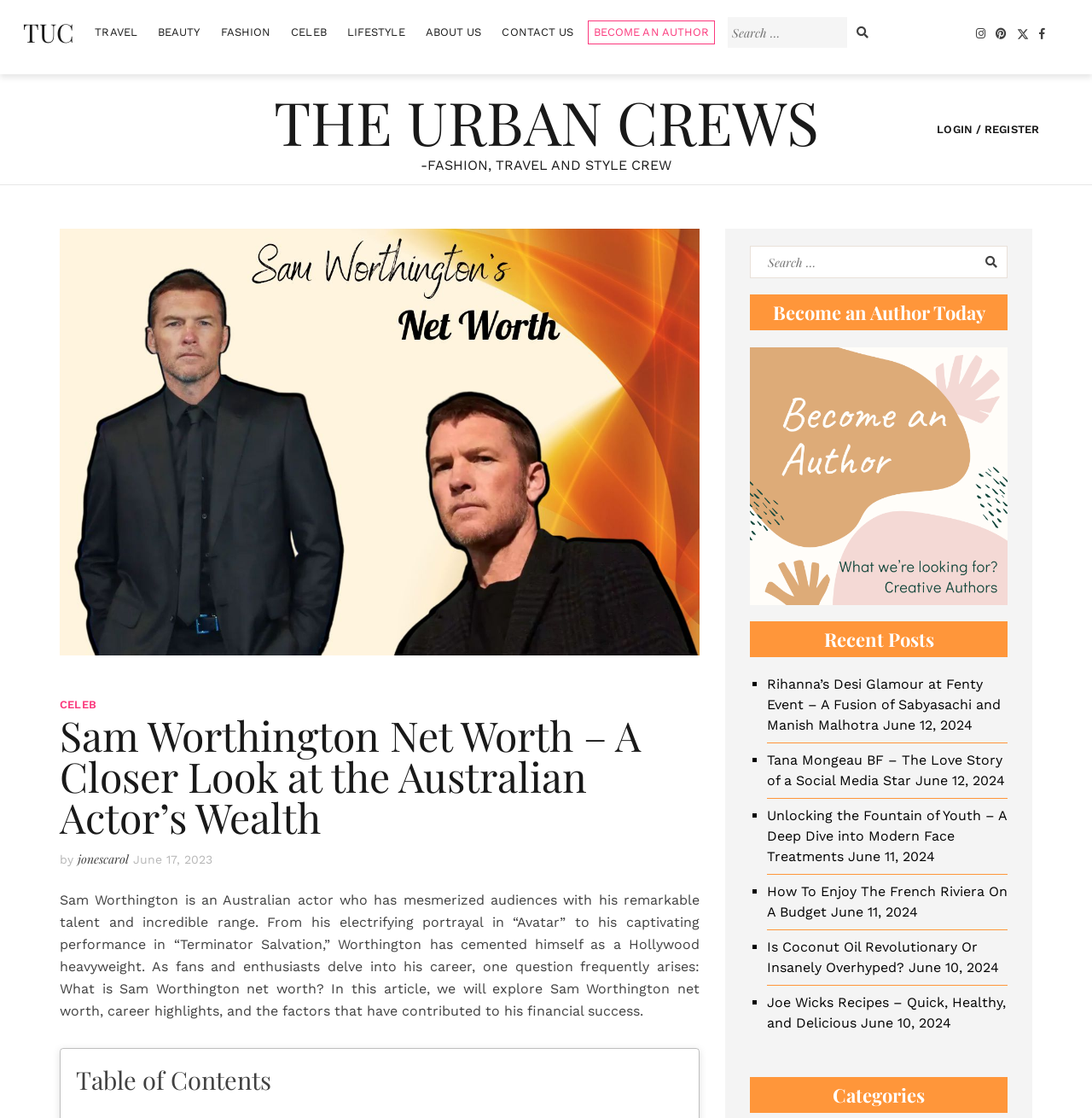Find the bounding box of the UI element described as: "jonescarol". The bounding box coordinates should be given as four float values between 0 and 1, i.e., [left, top, right, bottom].

[0.071, 0.761, 0.118, 0.775]